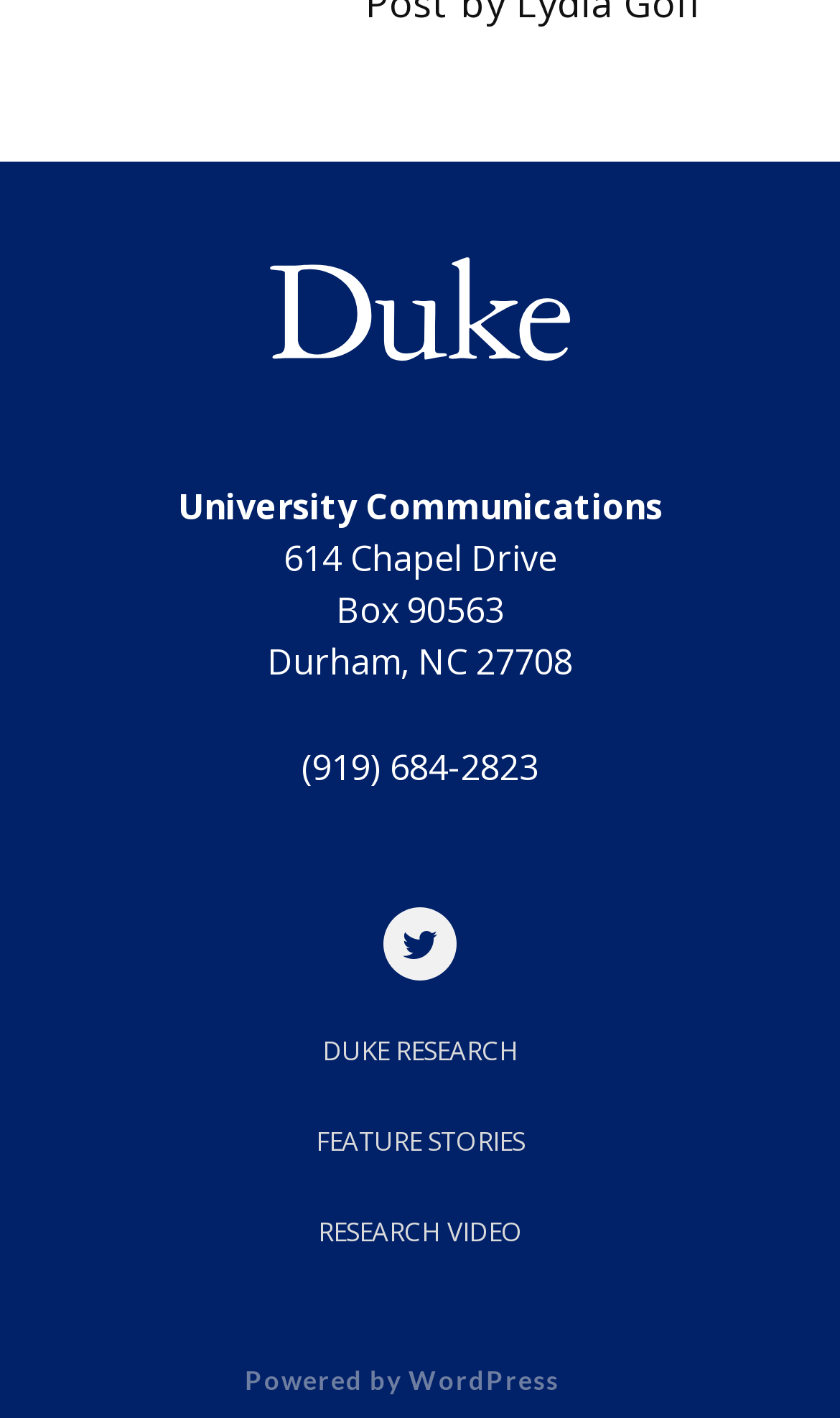What is the platform used to power the website?
Please respond to the question with as much detail as possible.

The platform used to power the website is mentioned in the link element with the text 'WordPress' at the bottom of the webpage, which is likely to be the website's footer section.